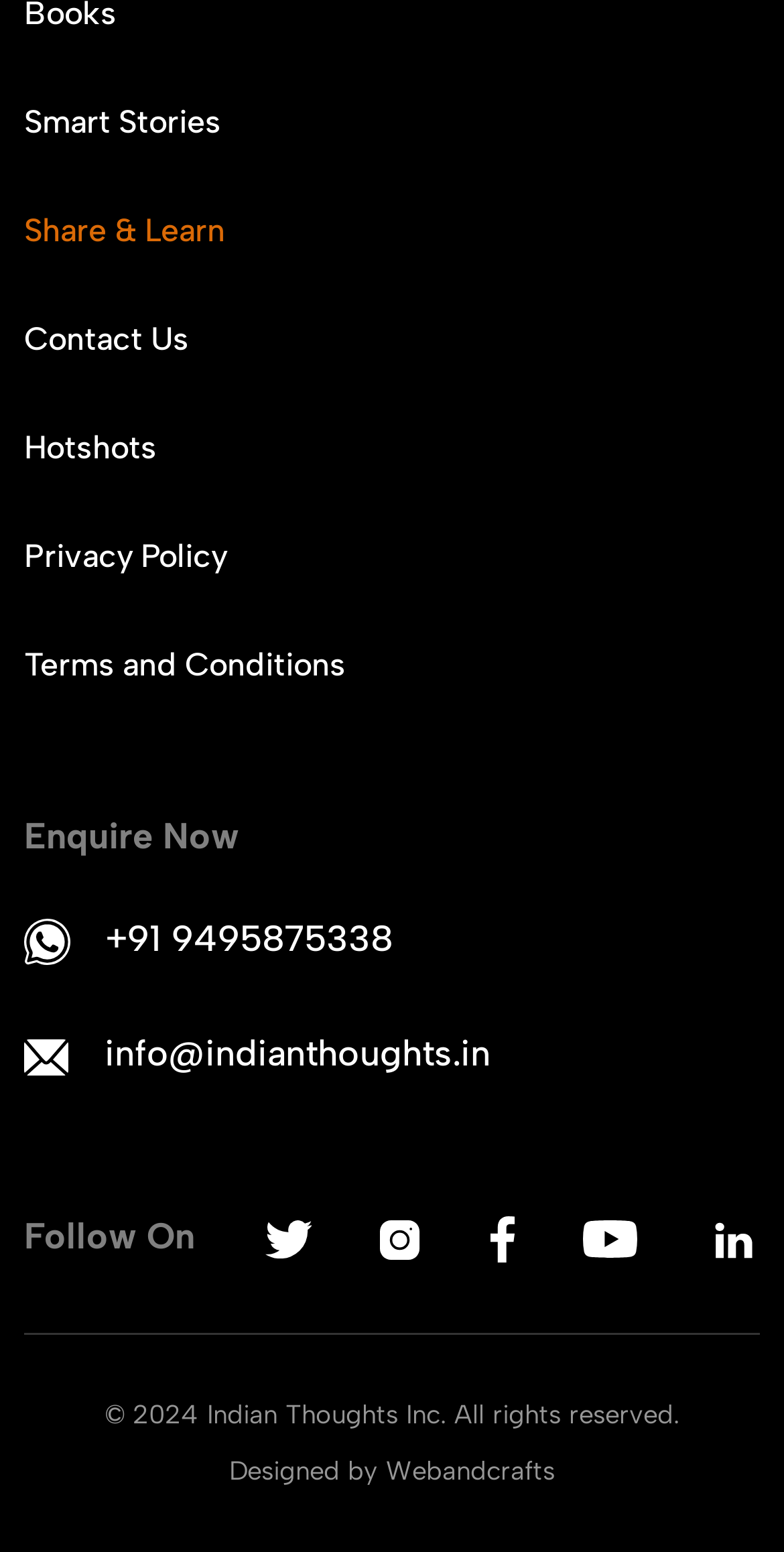Identify the bounding box of the HTML element described here: "Contact Us". Provide the coordinates as four float numbers between 0 and 1: [left, top, right, bottom].

[0.031, 0.204, 0.241, 0.235]